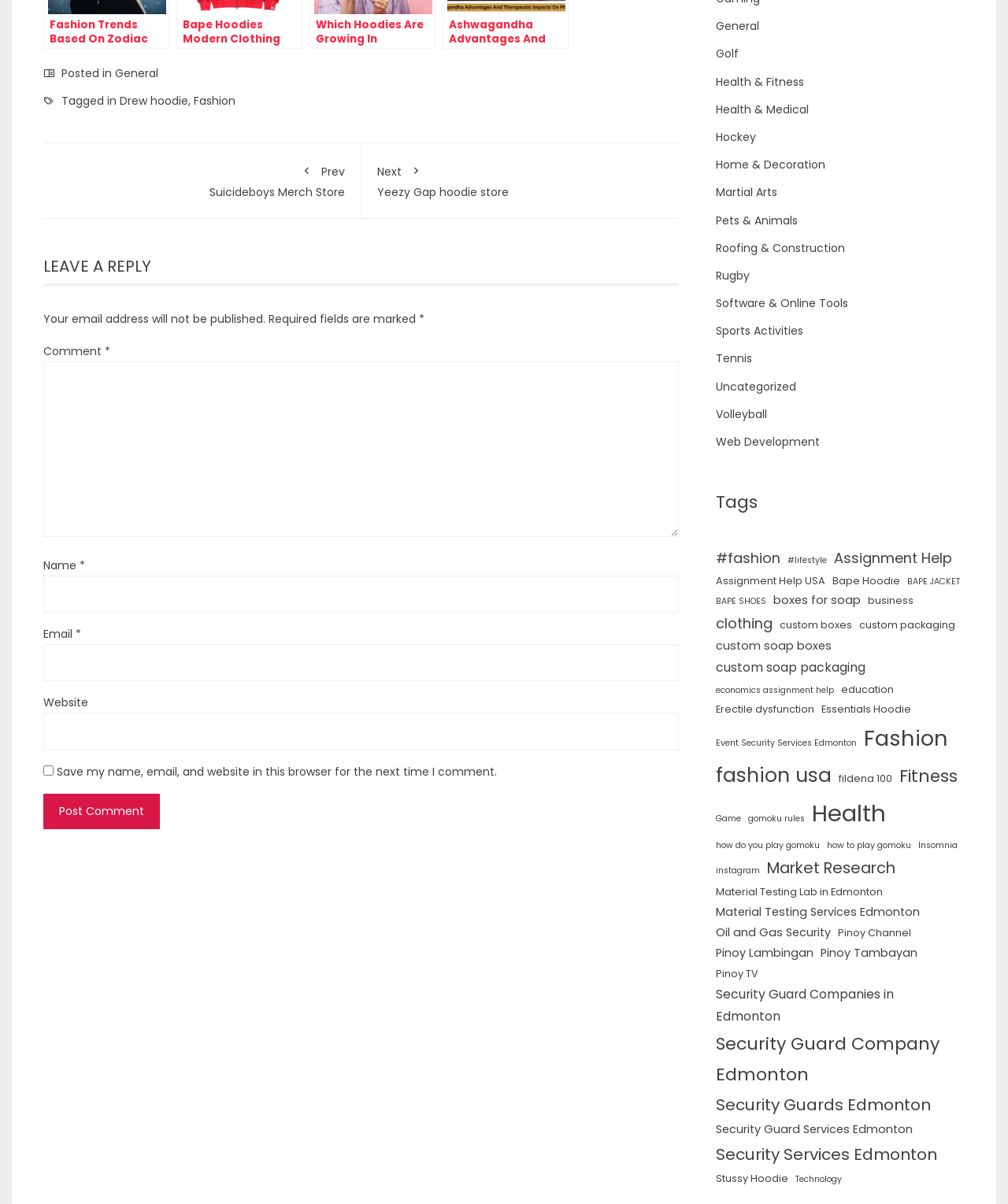Please respond in a single word or phrase: 
What is the function of the 'Post Comment' button?

Submit comment